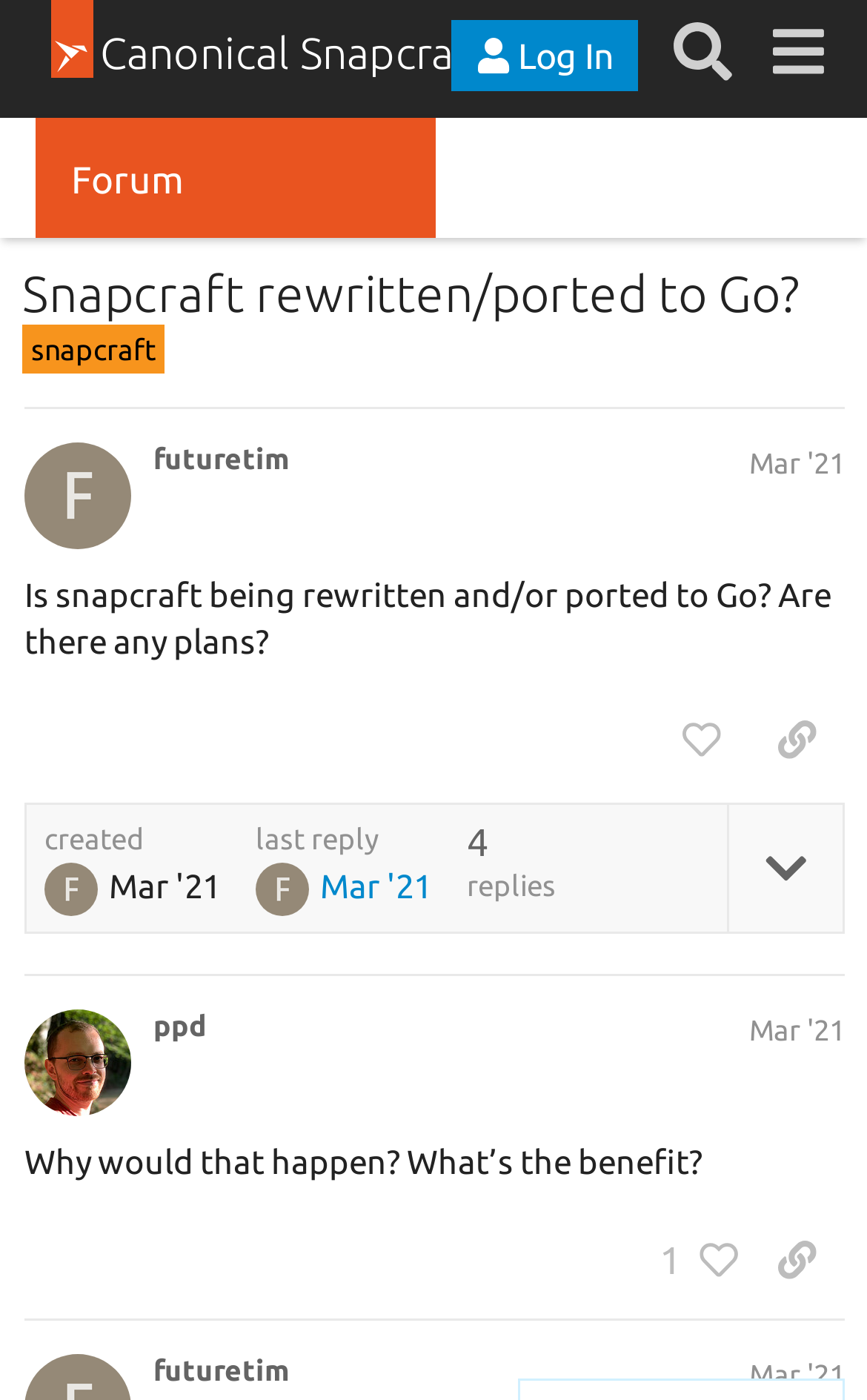Predict the bounding box coordinates of the area that should be clicked to accomplish the following instruction: "Like the post by futuretim". The bounding box coordinates should consist of four float numbers between 0 and 1, i.e., [left, top, right, bottom].

[0.753, 0.499, 0.864, 0.558]